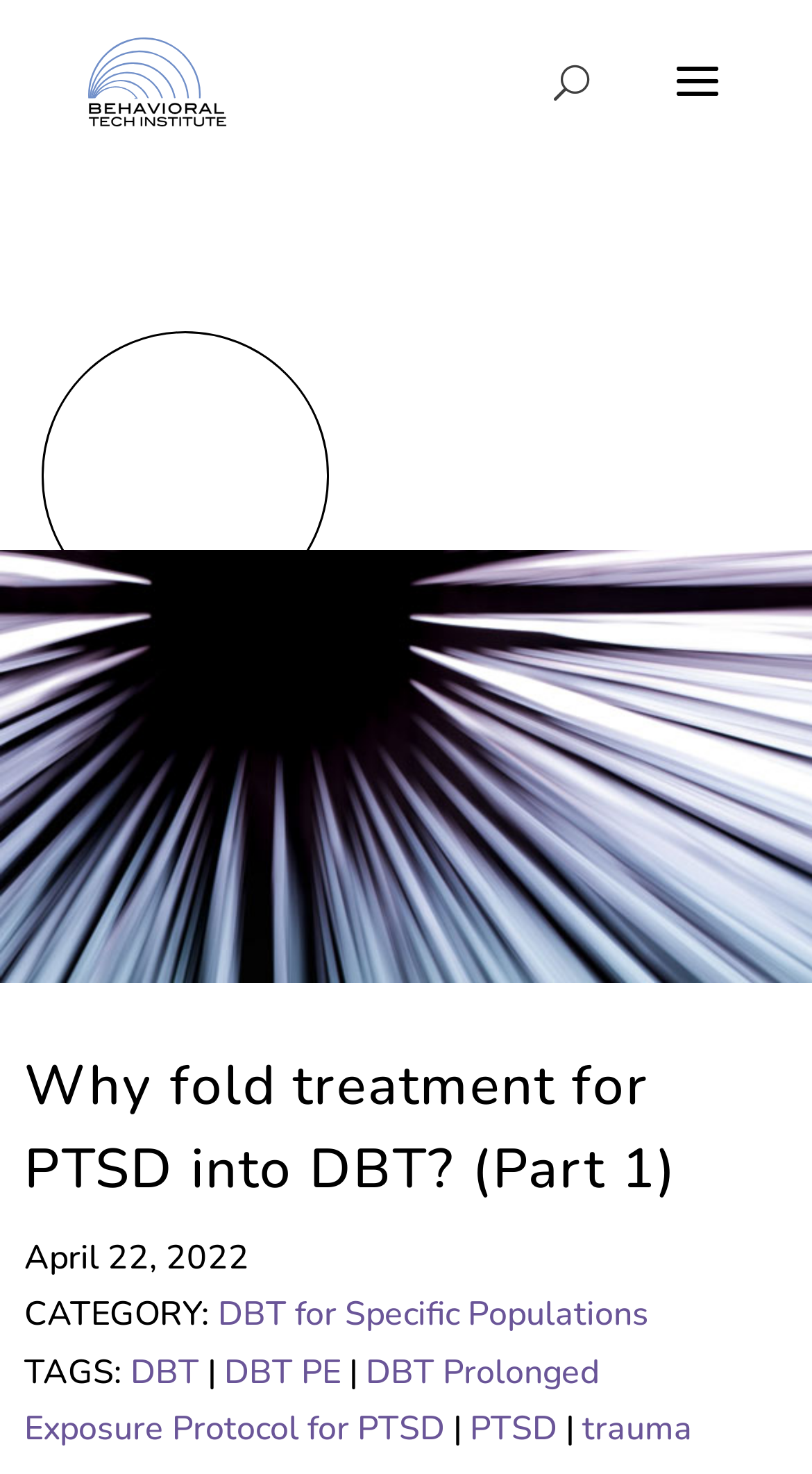What is the name of the institute?
Based on the image, answer the question with a single word or brief phrase.

Behavioral Tech Institute